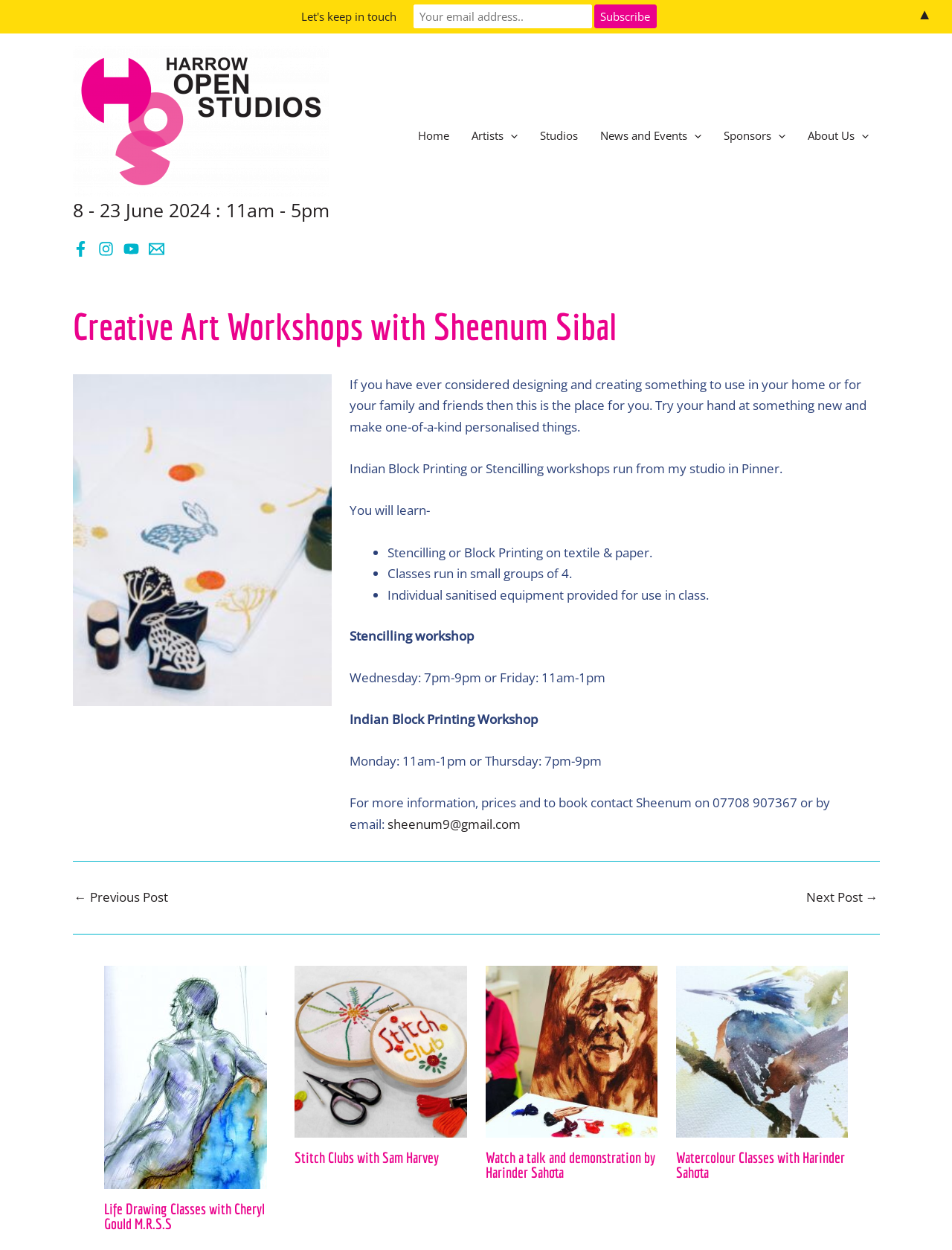Please find and report the bounding box coordinates of the element to click in order to perform the following action: "Click on the 'OfdmFORUM' link". The coordinates should be expressed as four float numbers between 0 and 1, in the format [left, top, right, bottom].

None